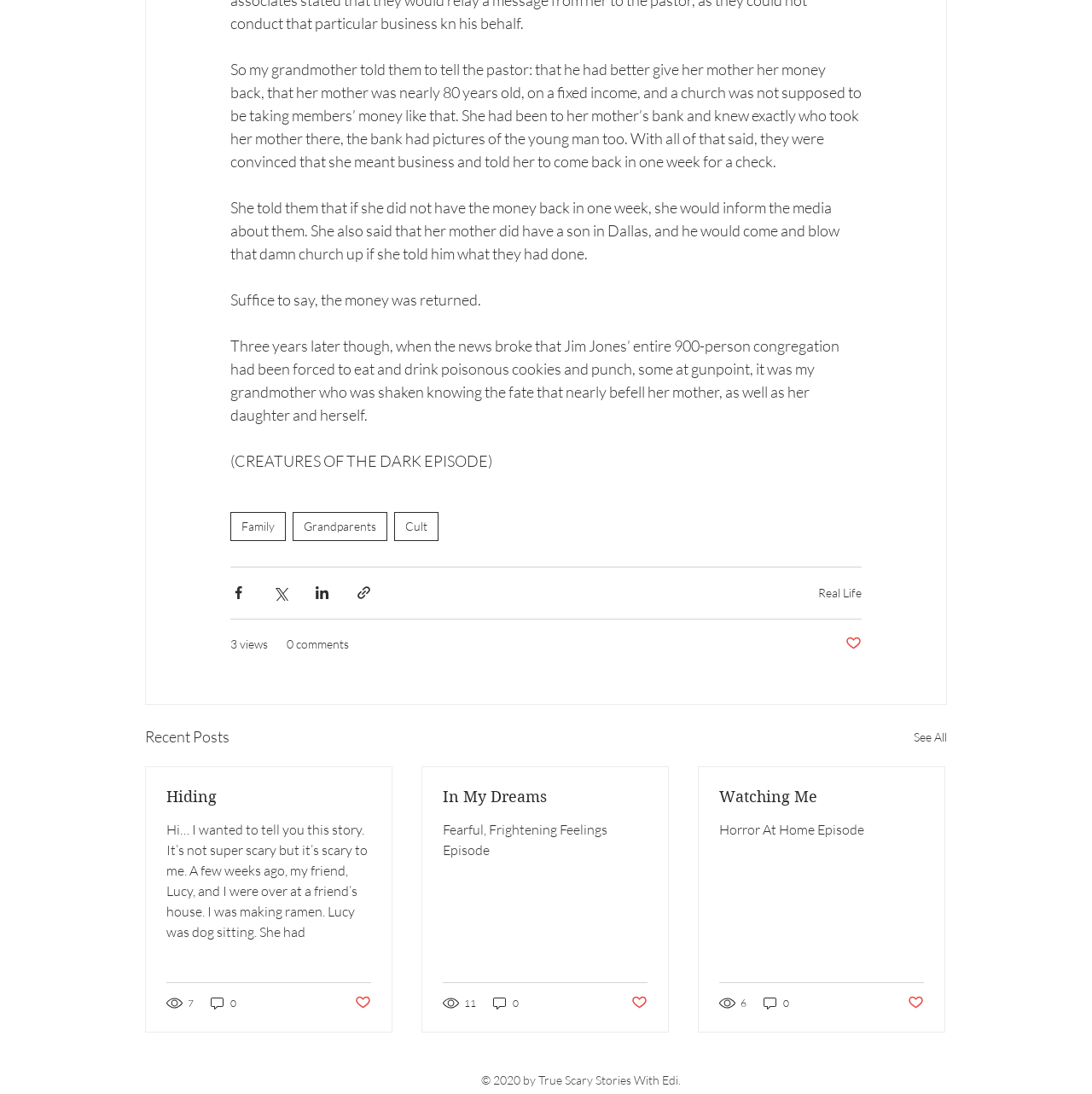Can you provide the bounding box coordinates for the element that should be clicked to implement the instruction: "Share via Twitter"?

[0.249, 0.534, 0.264, 0.549]